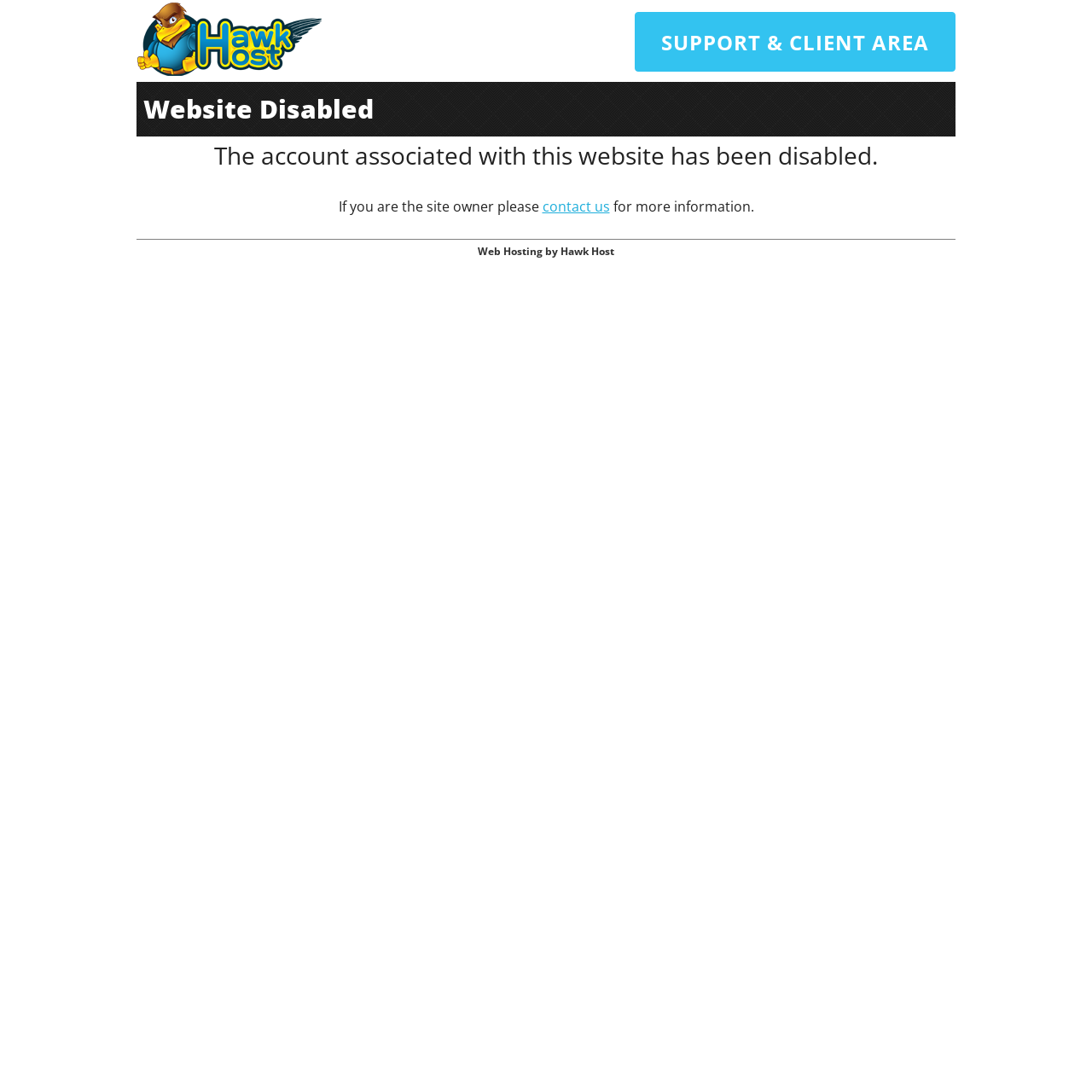What is the purpose of the 'contact us' link? Using the information from the screenshot, answer with a single word or phrase.

Get more information